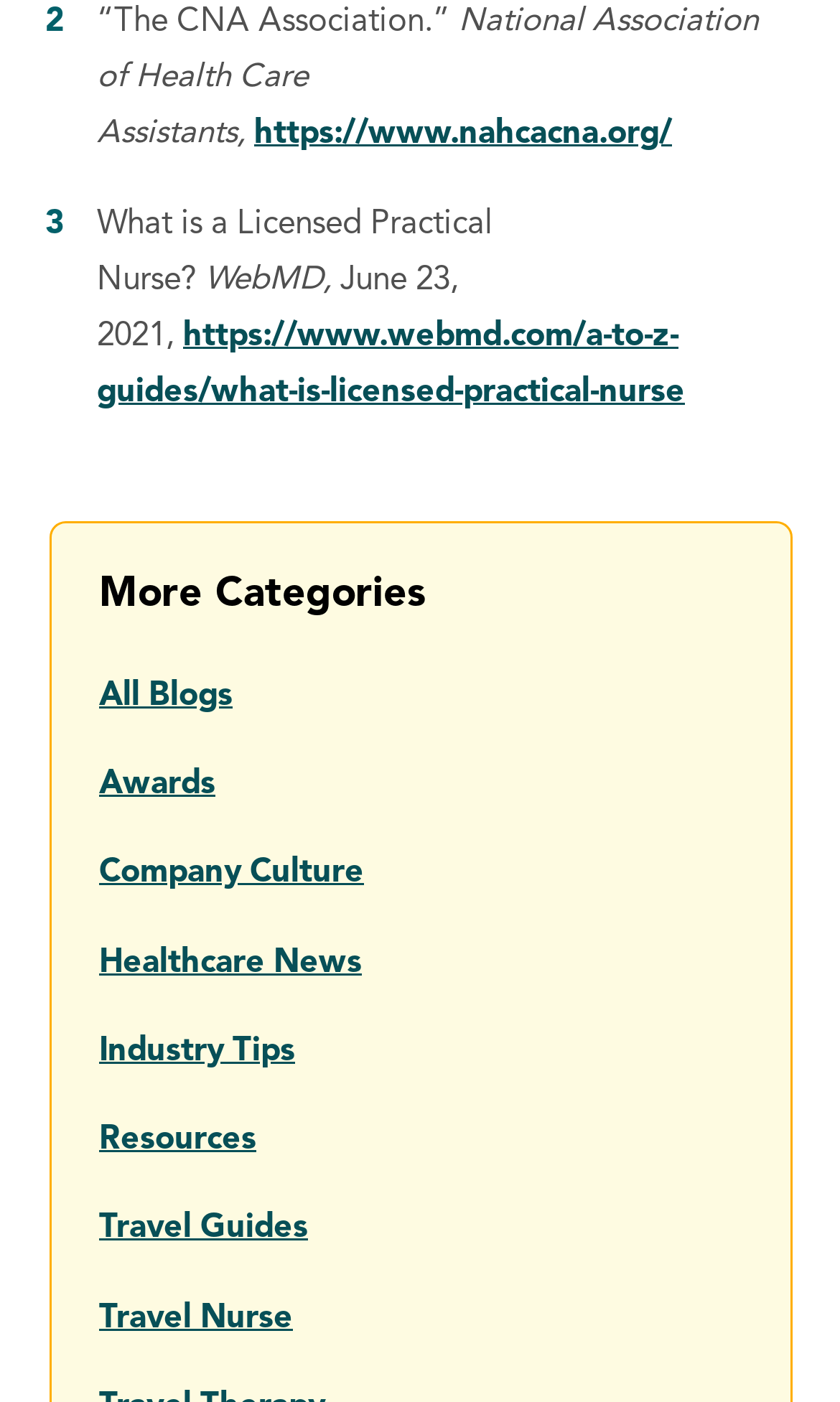What is the URL of the WebMD article?
Kindly offer a detailed explanation using the data available in the image.

I found the answer by looking at the link element that is a child of the static text element with the text 'WebMD,'. The link element has the URL 'https://www.webmd.com/a-to-z-guides/what-is-licensed-practical-nurse', which is the URL of the WebMD article.